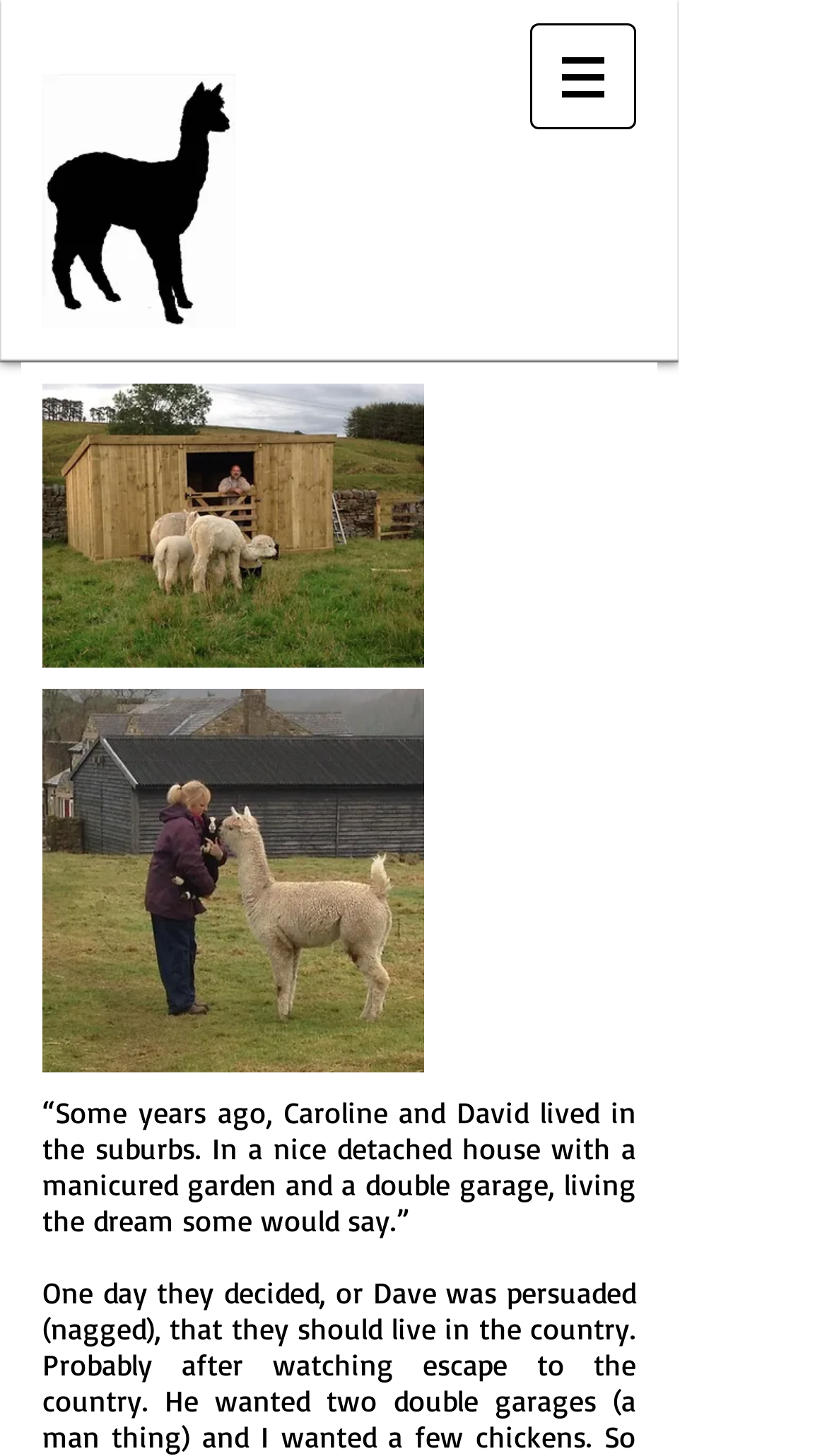Give a one-word or short-phrase answer to the following question: 
What is the context of the quote on the webpage?

About the owners